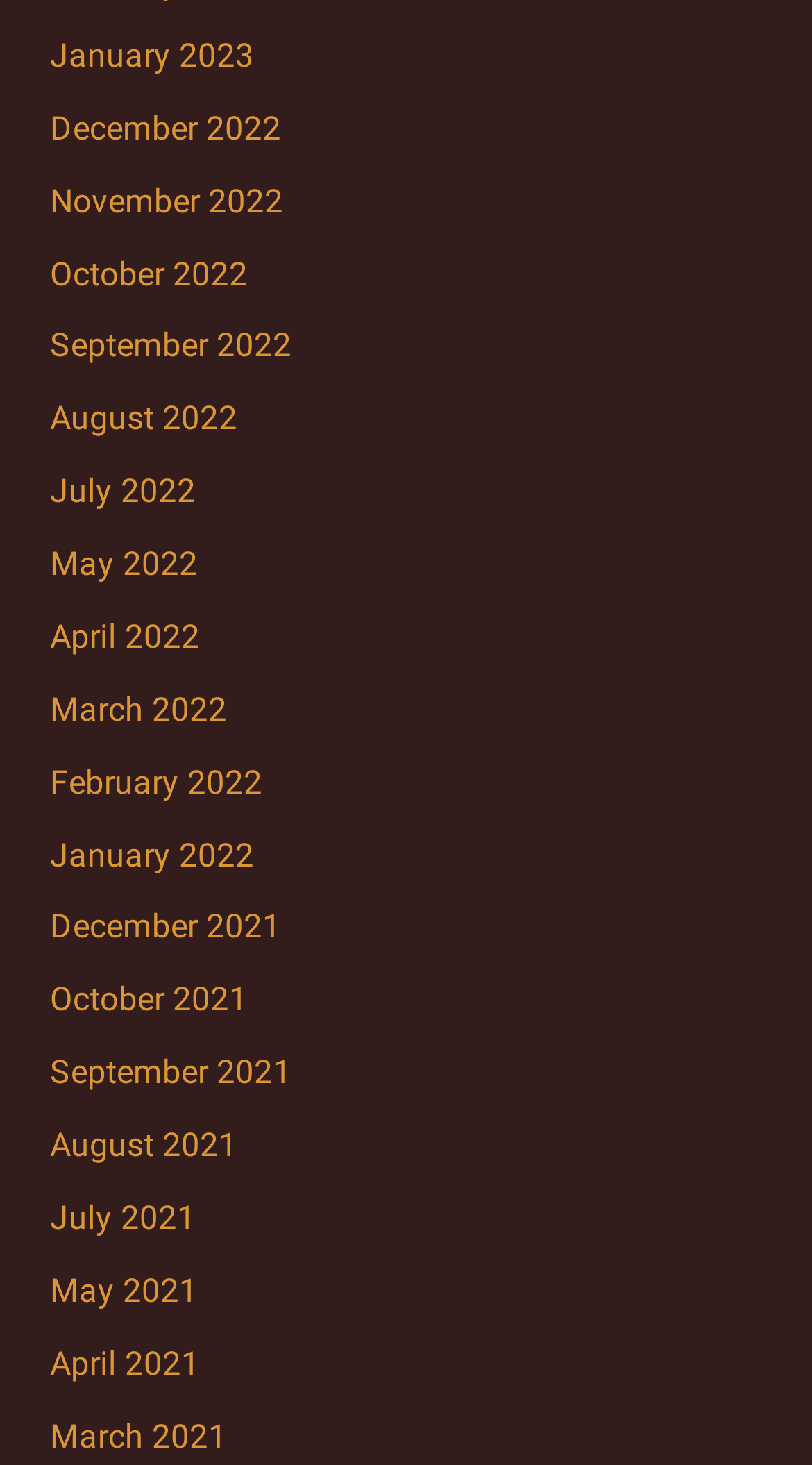Find the bounding box coordinates for the area that should be clicked to accomplish the instruction: "check September 2022".

[0.061, 0.224, 0.359, 0.249]